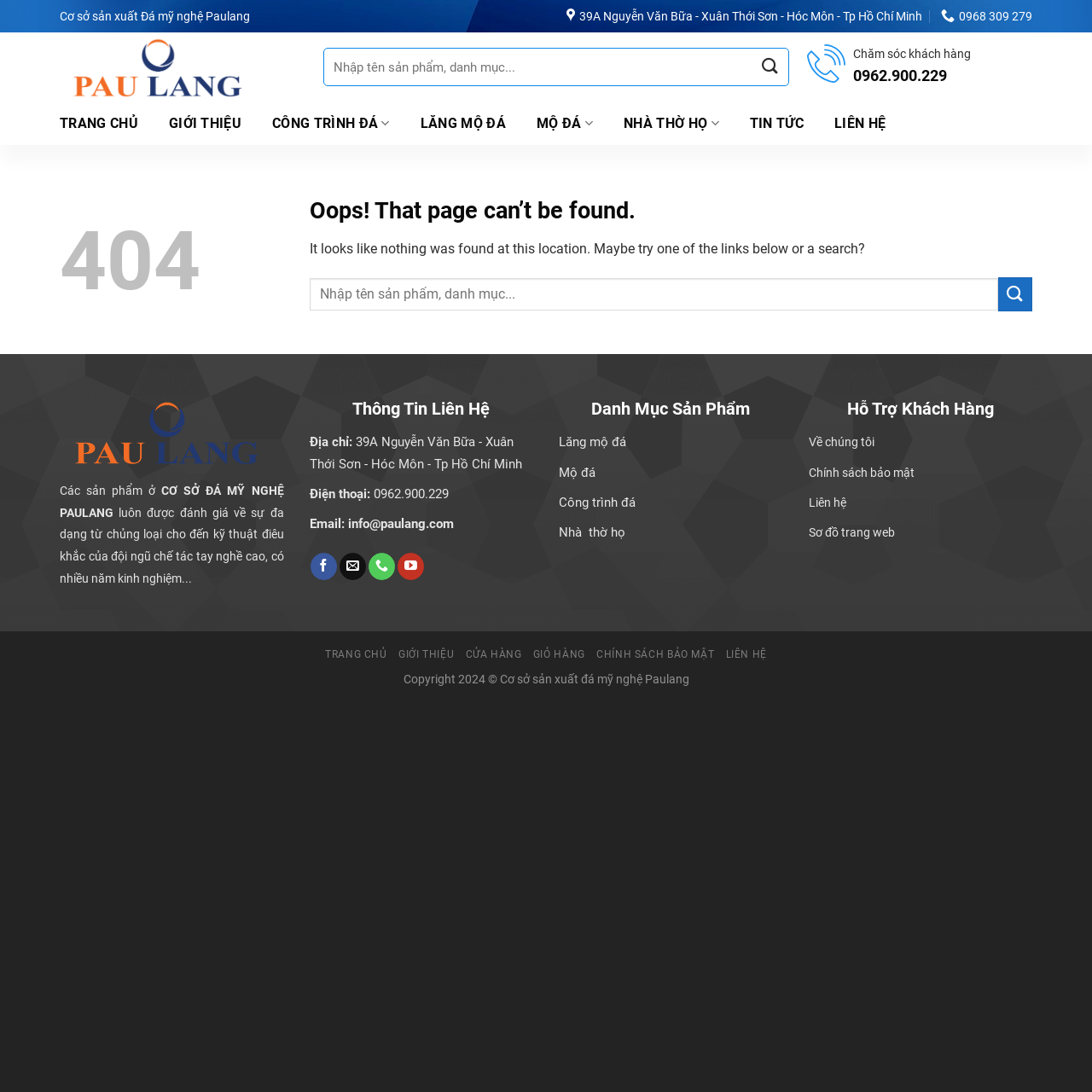Please identify the bounding box coordinates of the element that needs to be clicked to perform the following instruction: "Follow us on Facebook".

[0.284, 0.506, 0.309, 0.531]